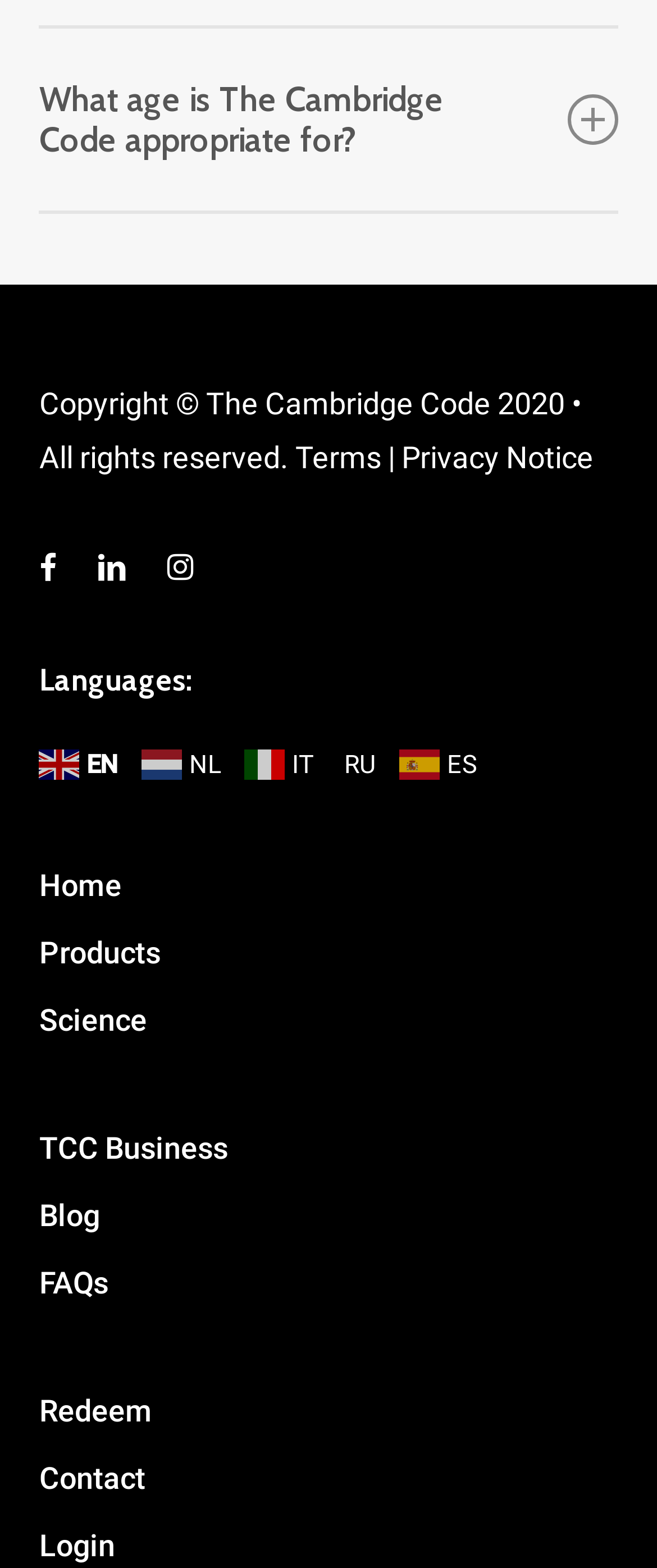Identify the bounding box coordinates of the element that should be clicked to fulfill this task: "Visit Jonathan Ligi's website". The coordinates should be provided as four float numbers between 0 and 1, i.e., [left, top, right, bottom].

None